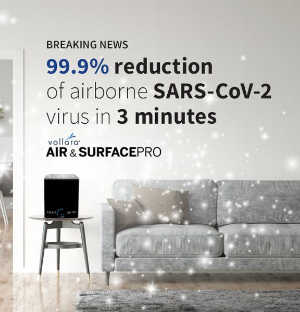Illustrate the image with a detailed caption.

The image showcases a modern living space that emphasizes cleanliness and air purity. Prominently displayed is the "Vollara Air & Surface Pro" device, which highlights its capability to achieve a remarkable 99.9% reduction of airborne SARS-CoV-2 virus within just three minutes. The device sits on a stylish wooden stand beside a comfortable gray sofa, set against a neutral-toned wall, enhancing the room's contemporary aesthetic. The phrase "BREAKING NEWS" captures attention alongside the bold statistics, underscoring the importance of this innovative air purification technology in maintaining a healthy indoor environment. The overall composition conveys a message of safety and modern living, reflecting a commitment to health and wellness in home settings.